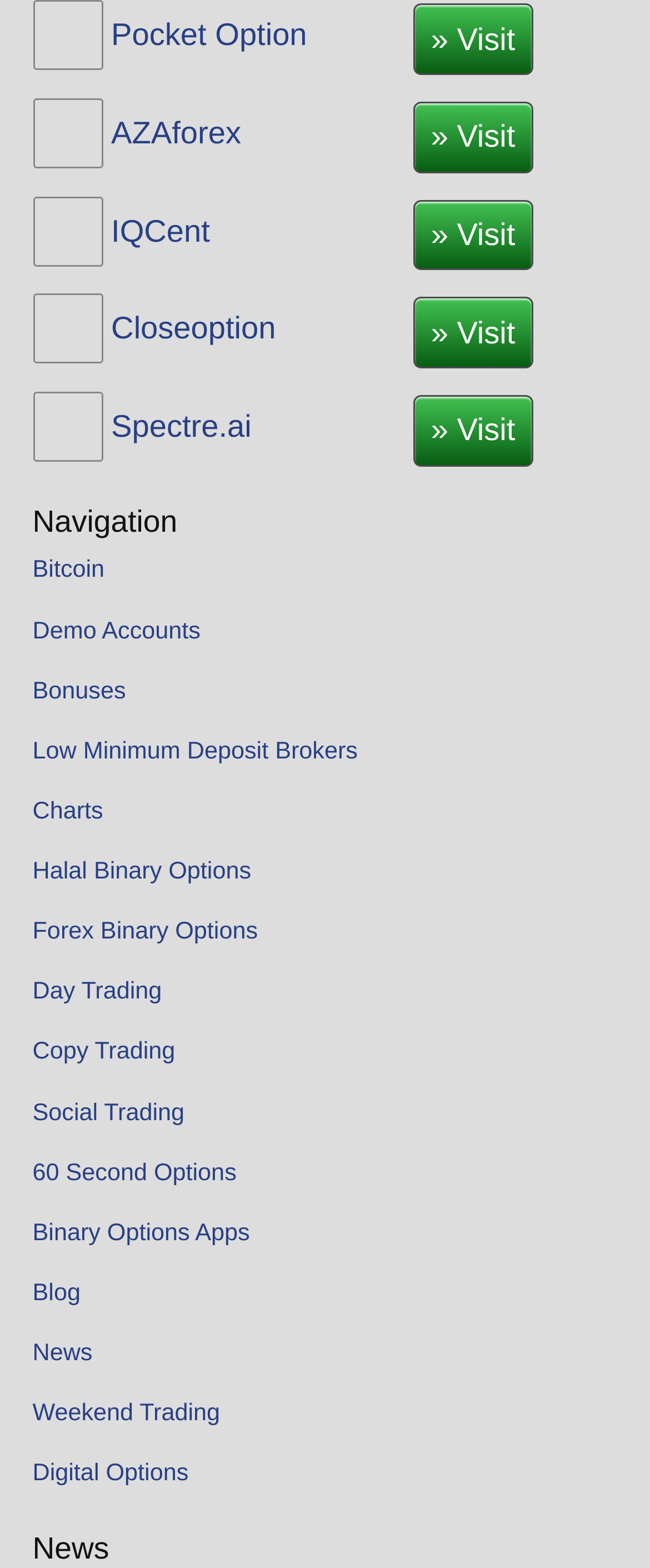Show the bounding box coordinates of the element that should be clicked to complete the task: "View IQCent".

[0.171, 0.132, 0.323, 0.163]